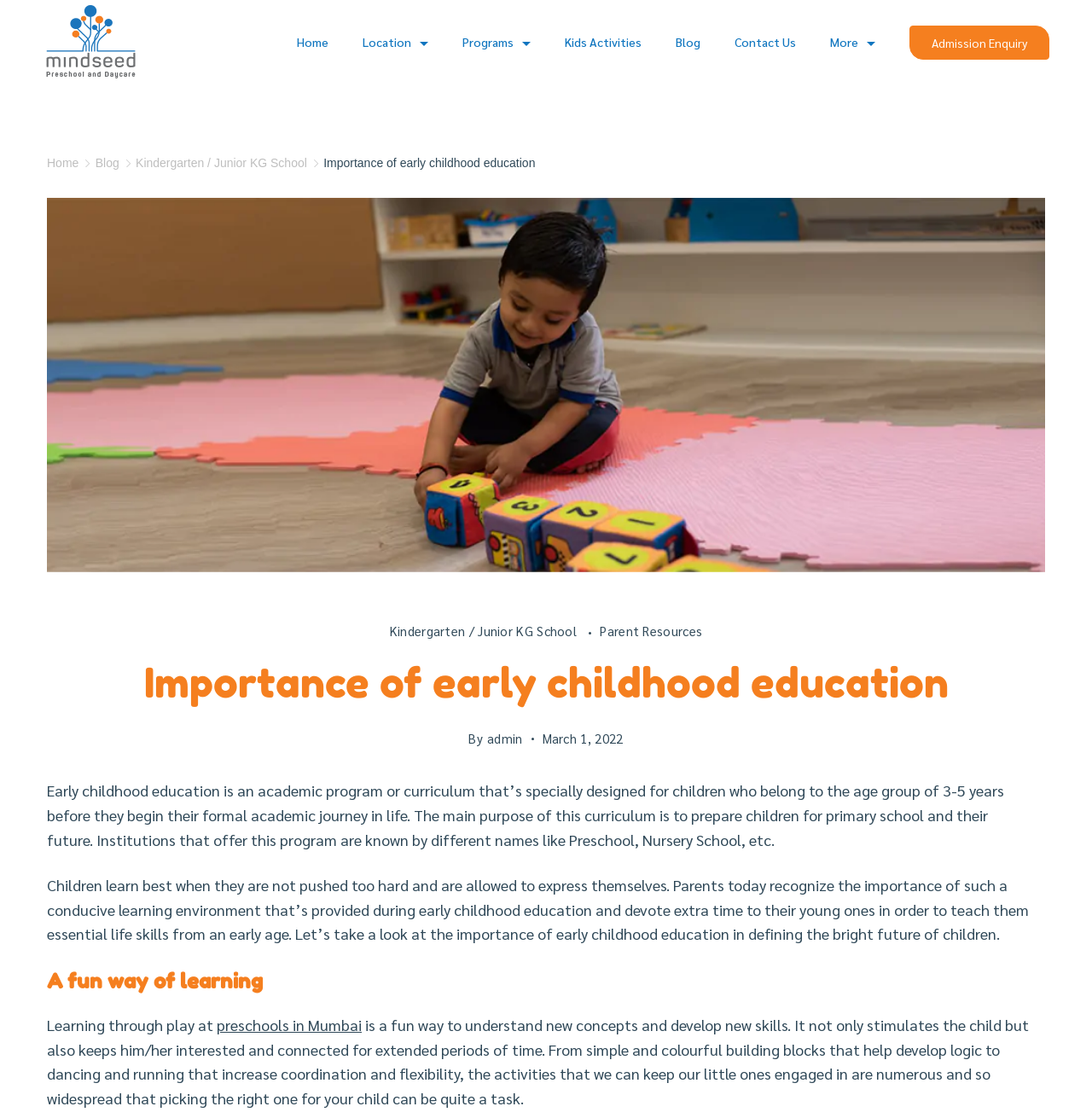Can you pinpoint the bounding box coordinates for the clickable element required for this instruction: "Click on the 'Admission Enquiry' link"? The coordinates should be four float numbers between 0 and 1, i.e., [left, top, right, bottom].

[0.833, 0.023, 0.961, 0.053]